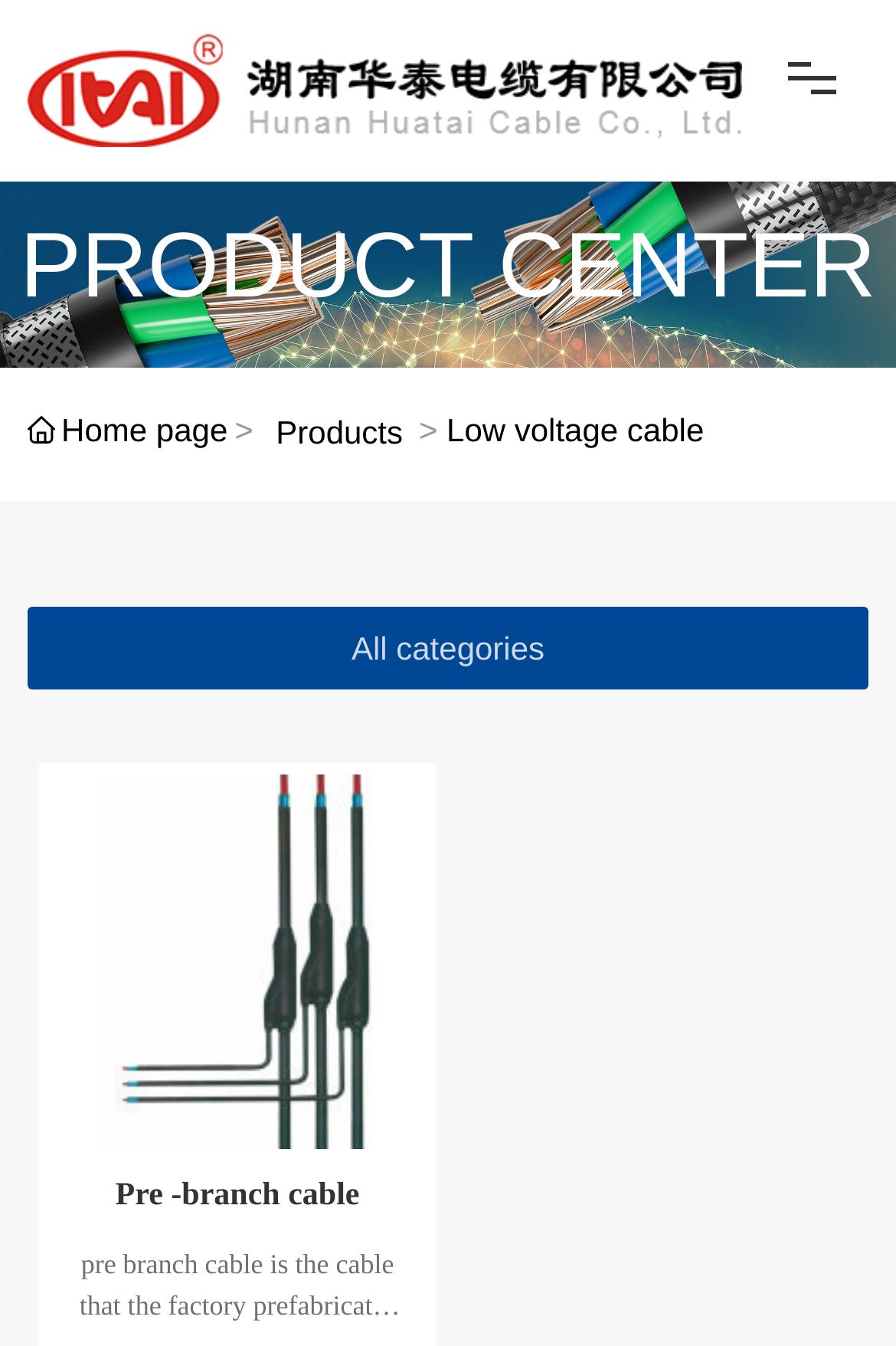Using a single word or phrase, answer the following question: 
Is there a search button on the webpage?

No